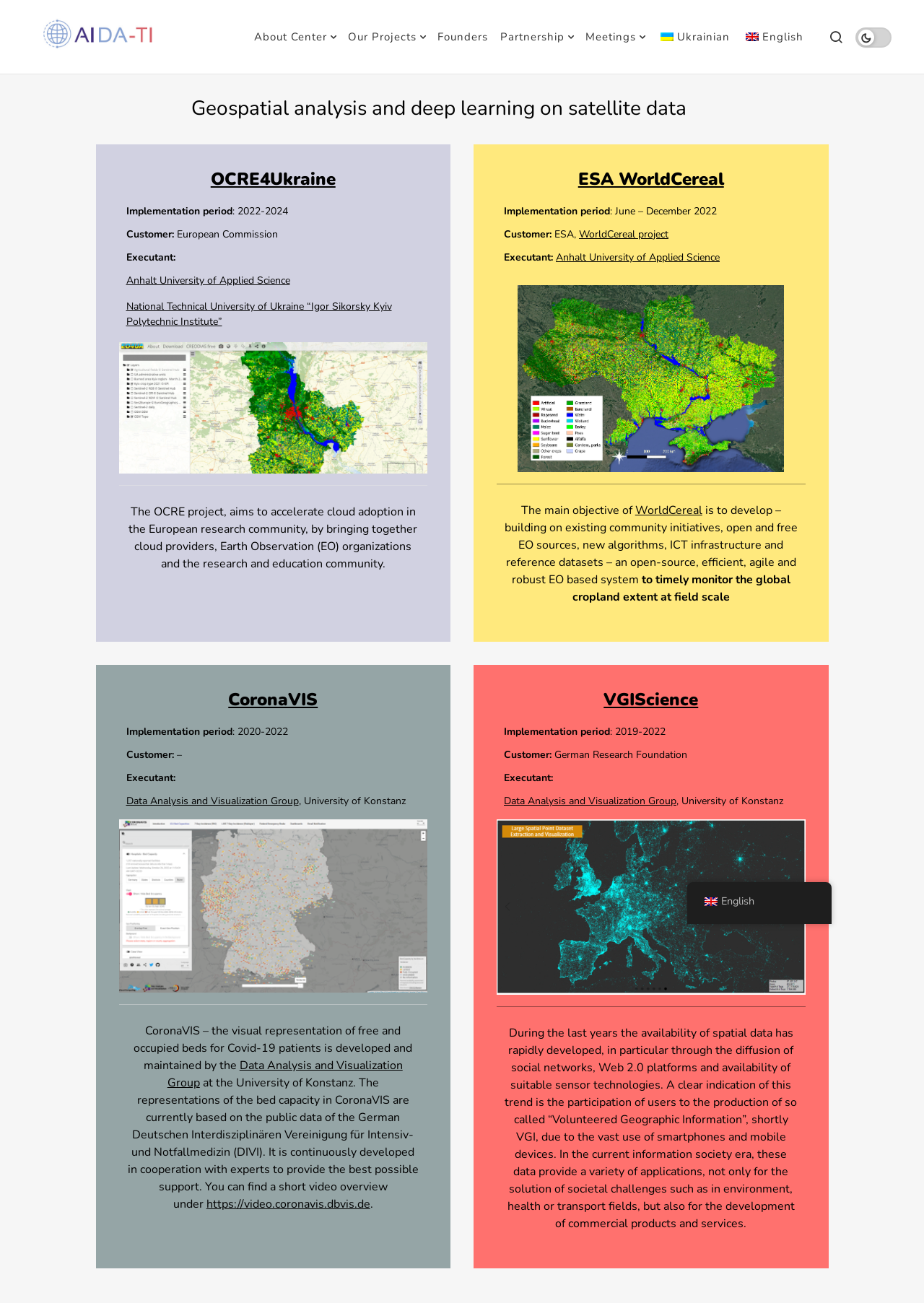Find the bounding box of the UI element described as: "Data Analysis and Visualization Group". The bounding box coordinates should be given as four float values between 0 and 1, i.e., [left, top, right, bottom].

[0.136, 0.609, 0.323, 0.62]